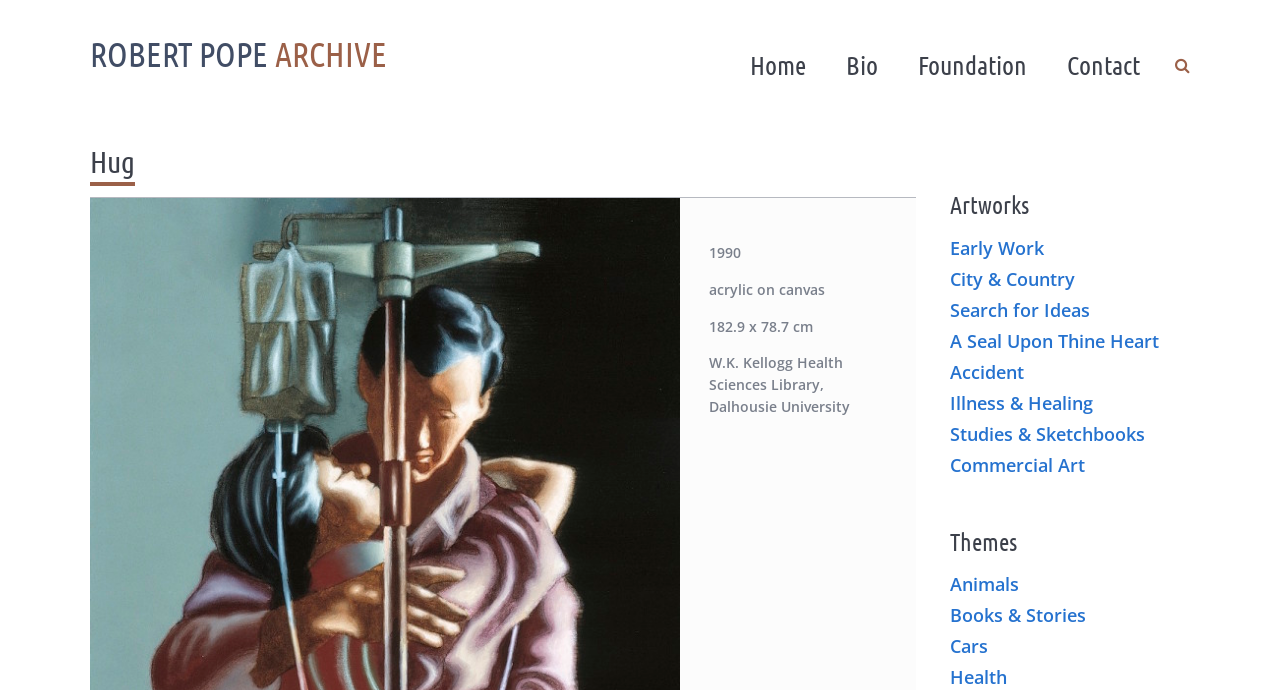Please identify the bounding box coordinates of where to click in order to follow the instruction: "go to home page".

[0.586, 0.043, 0.63, 0.145]